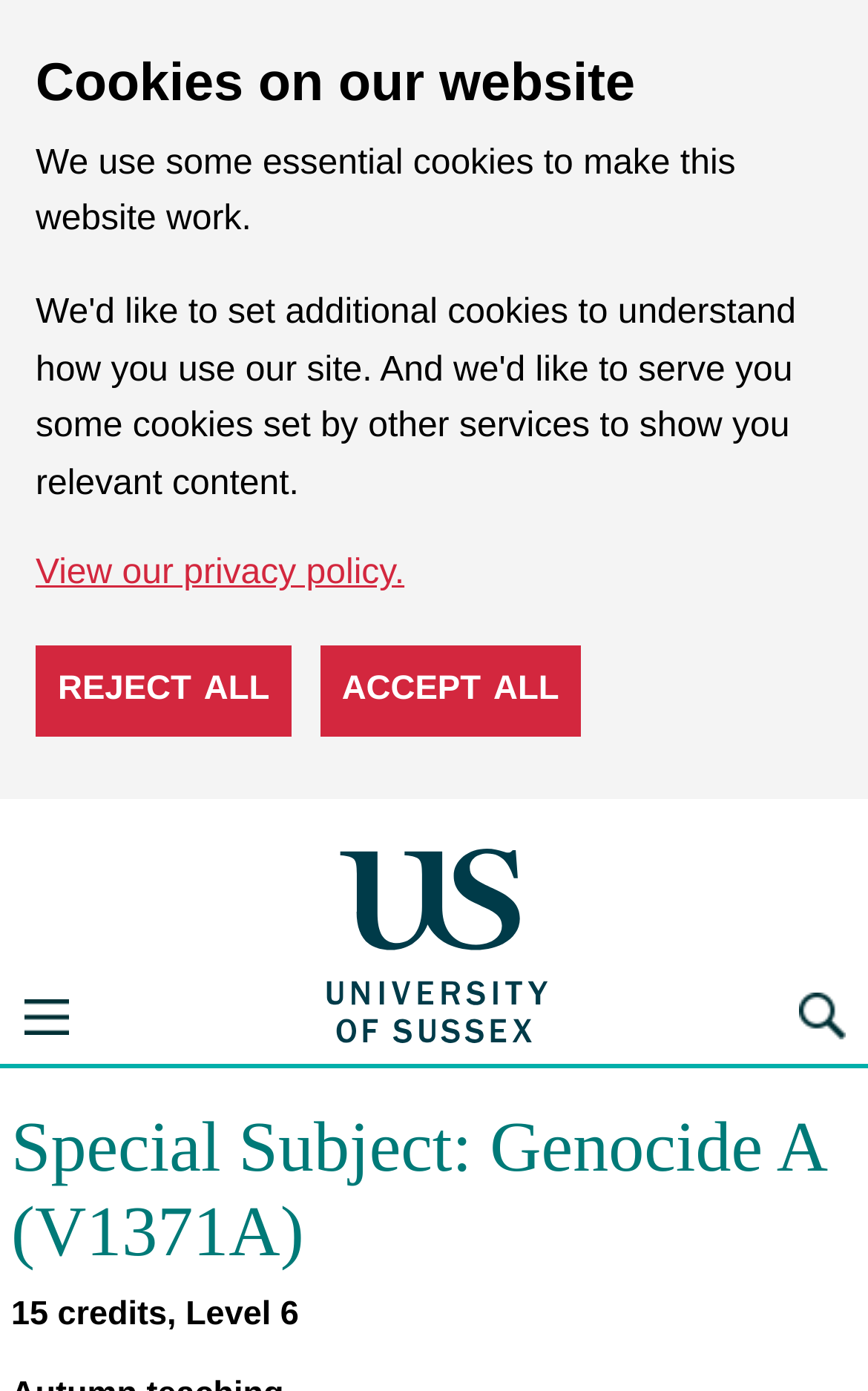Identify the bounding box coordinates for the UI element described by the following text: "RSS feed". Provide the coordinates as four float numbers between 0 and 1, in the format [left, top, right, bottom].

None